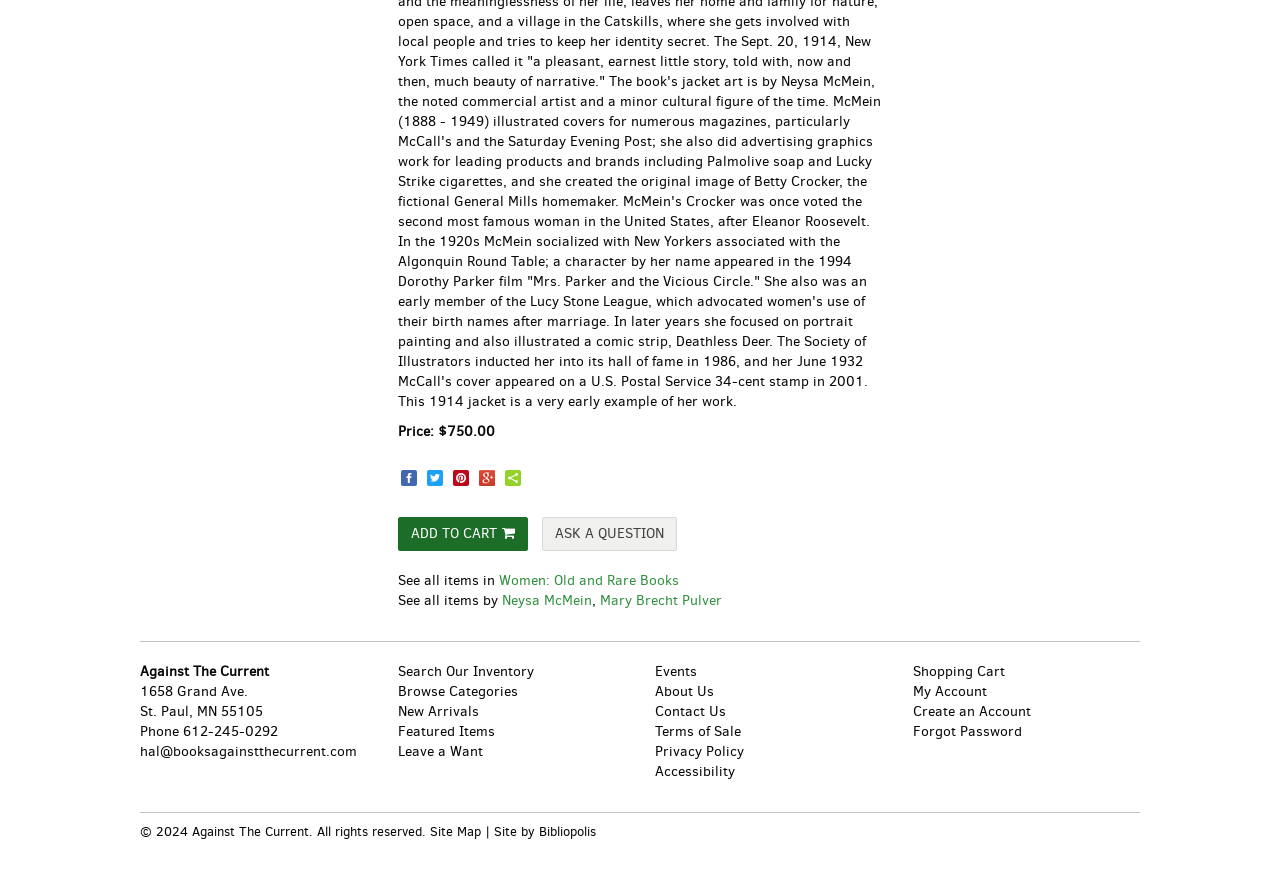Using the element description: "612-245-0292", determine the bounding box coordinates for the specified UI element. The coordinates should be four float numbers between 0 and 1, [left, top, right, bottom].

[0.143, 0.828, 0.217, 0.85]